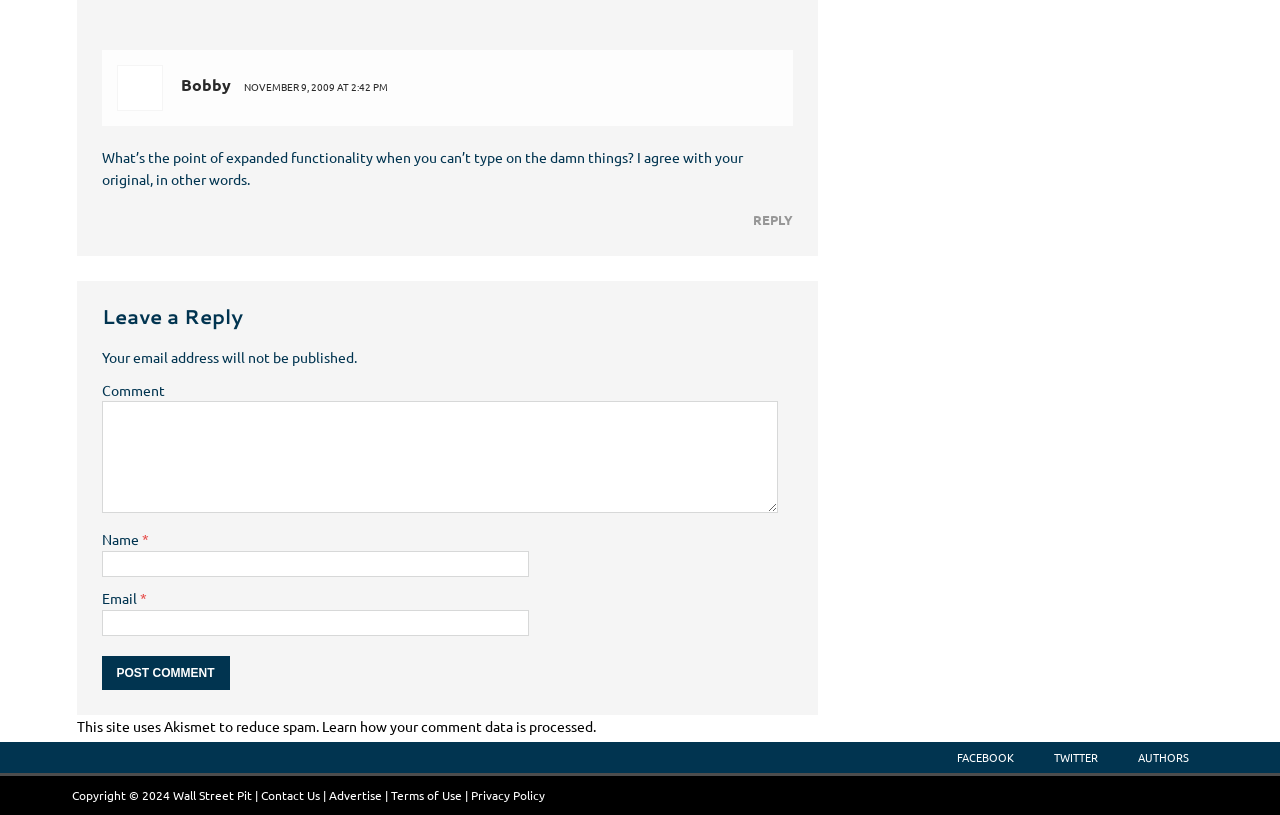Please identify the bounding box coordinates of the clickable area that will fulfill the following instruction: "Search for a magazine". The coordinates should be in the format of four float numbers between 0 and 1, i.e., [left, top, right, bottom].

None